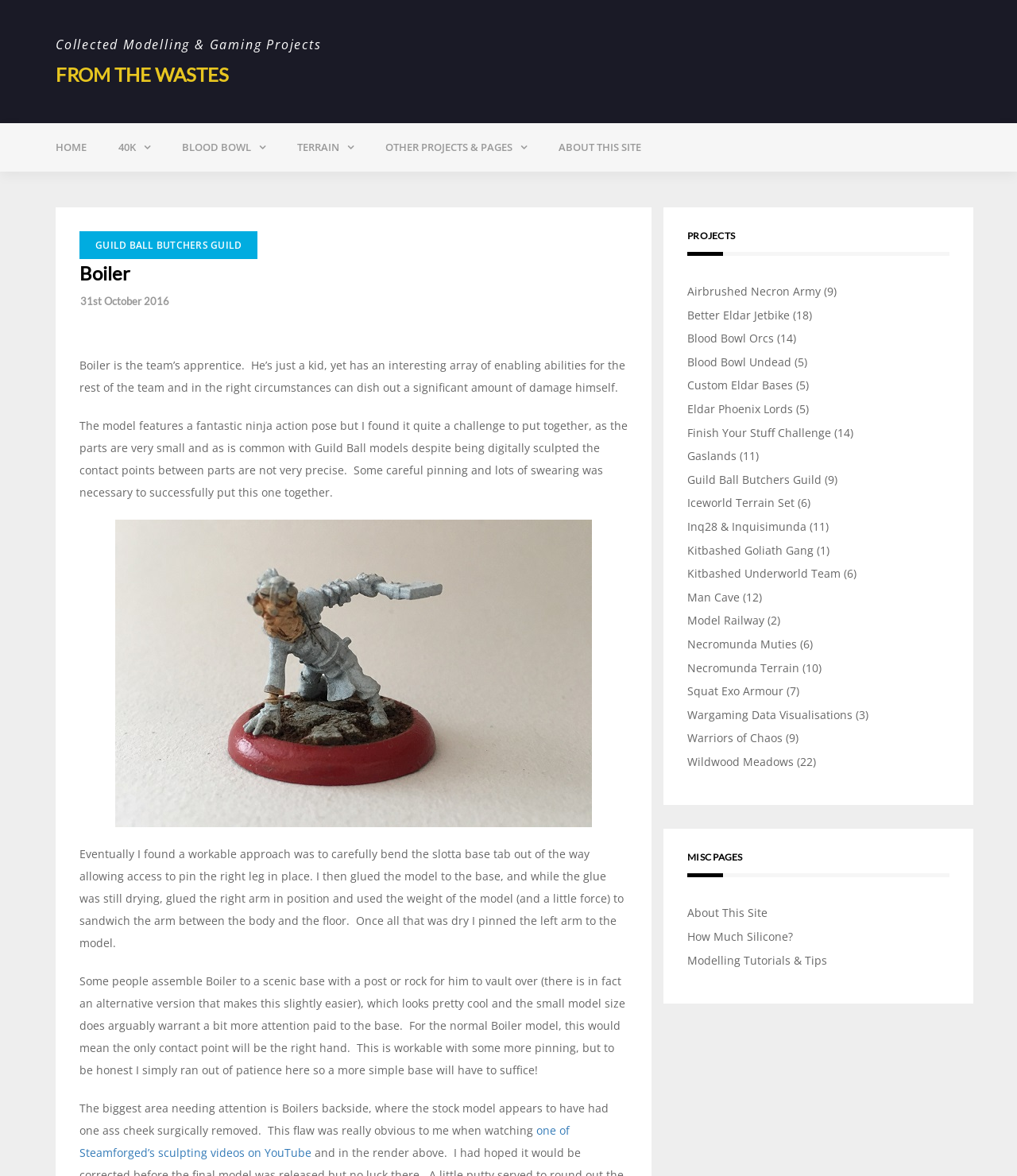Please answer the following question as detailed as possible based on the image: 
How many projects are listed on the webpage?

By counting the number of links under the 'PROJECTS' heading, I found that there are 24 projects listed on the webpage.